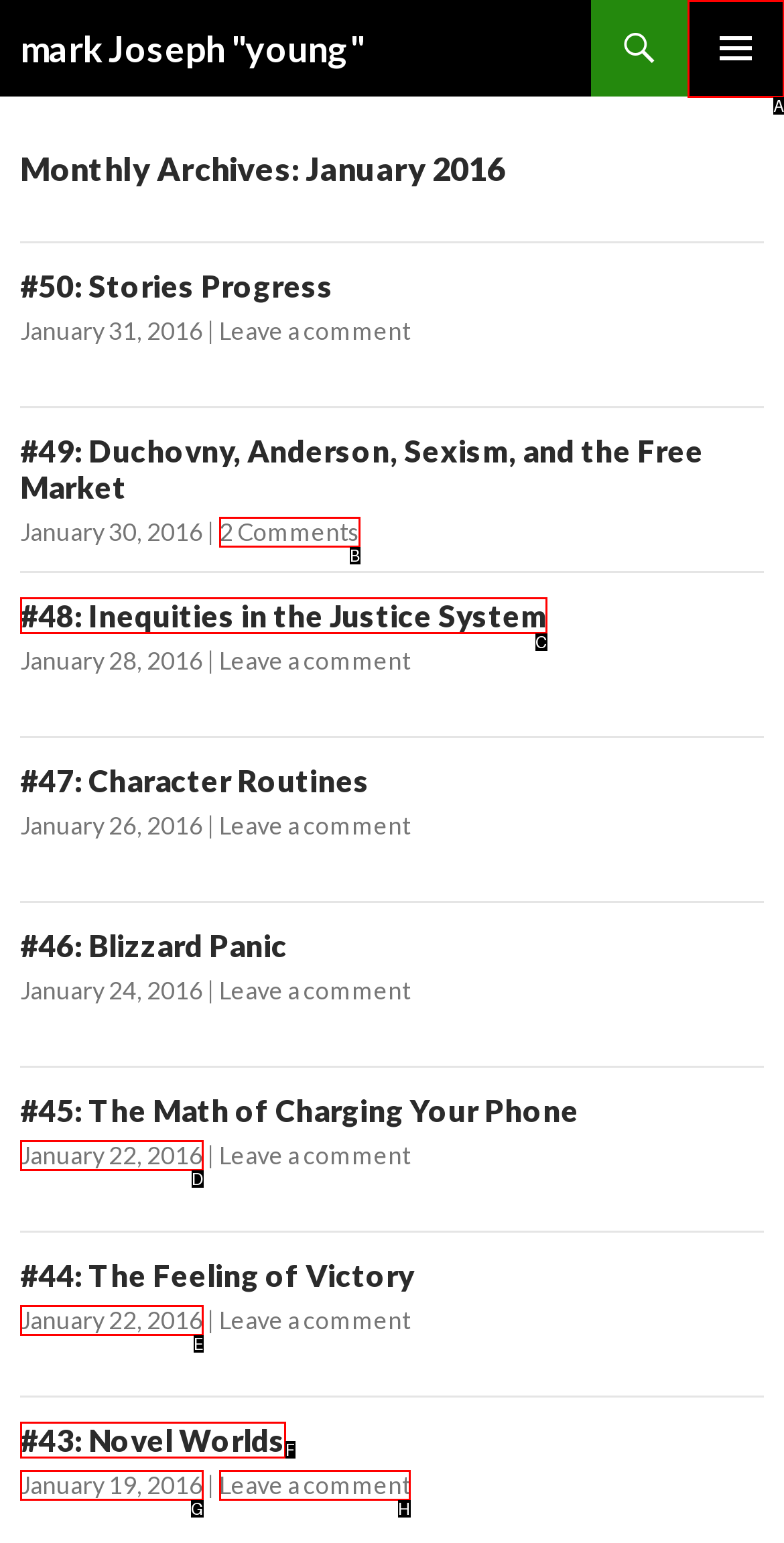Indicate the UI element to click to perform the task: Click on the PRIMARY MENU button. Reply with the letter corresponding to the chosen element.

A